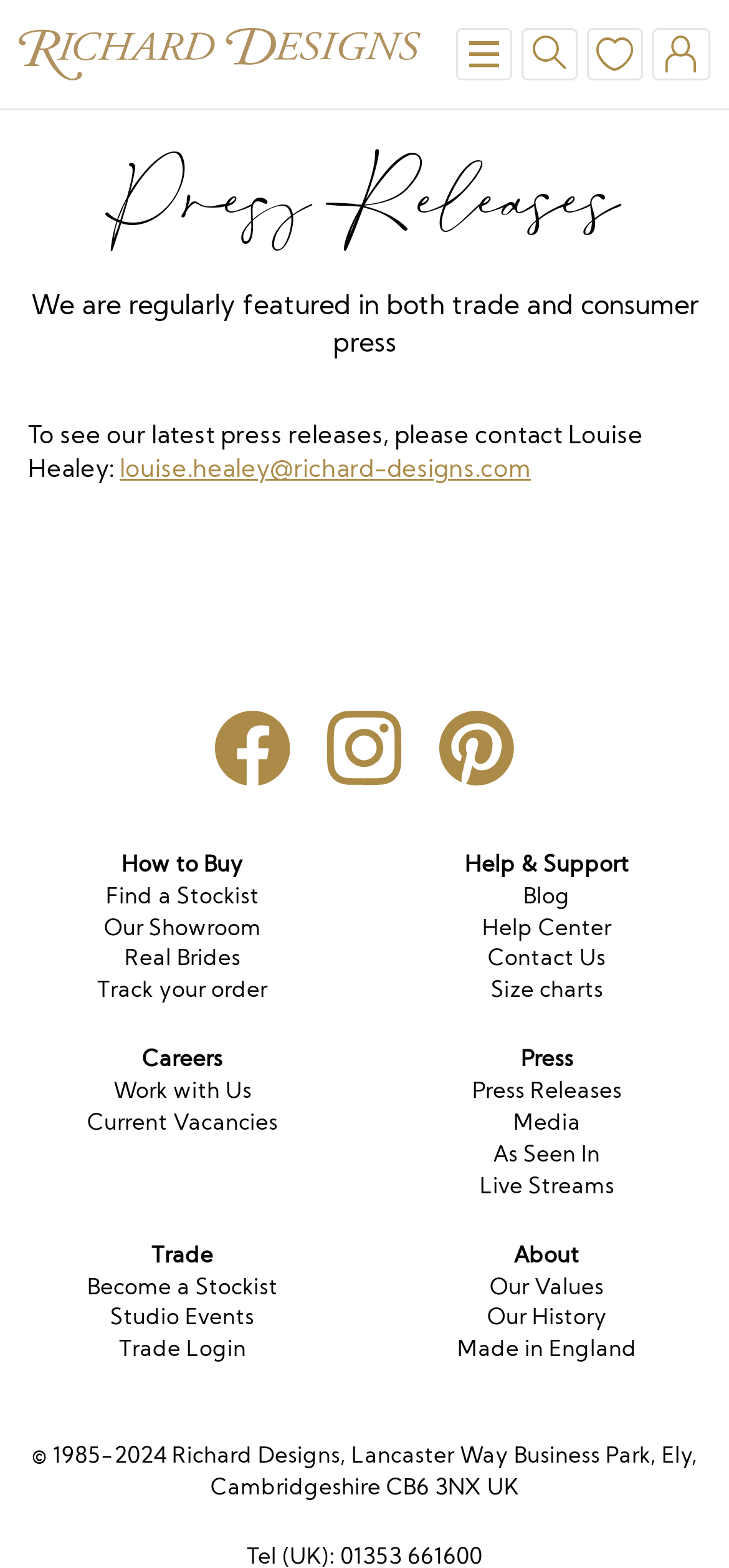Determine the bounding box coordinates for the area you should click to complete the following instruction: "Click on the 'Contact Us' link".

[0.669, 0.602, 0.831, 0.62]